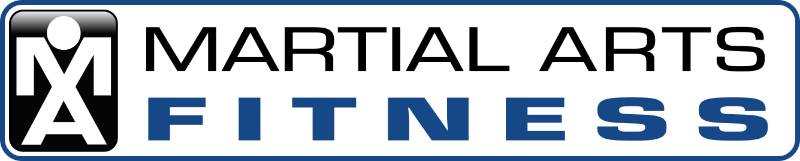What color is the text 'FITNESS' in?
Kindly answer the question with as much detail as you can.

According to the caption, the text 'FITNESS' is highlighted in a striking blue font, which implies that the color of the text is blue.